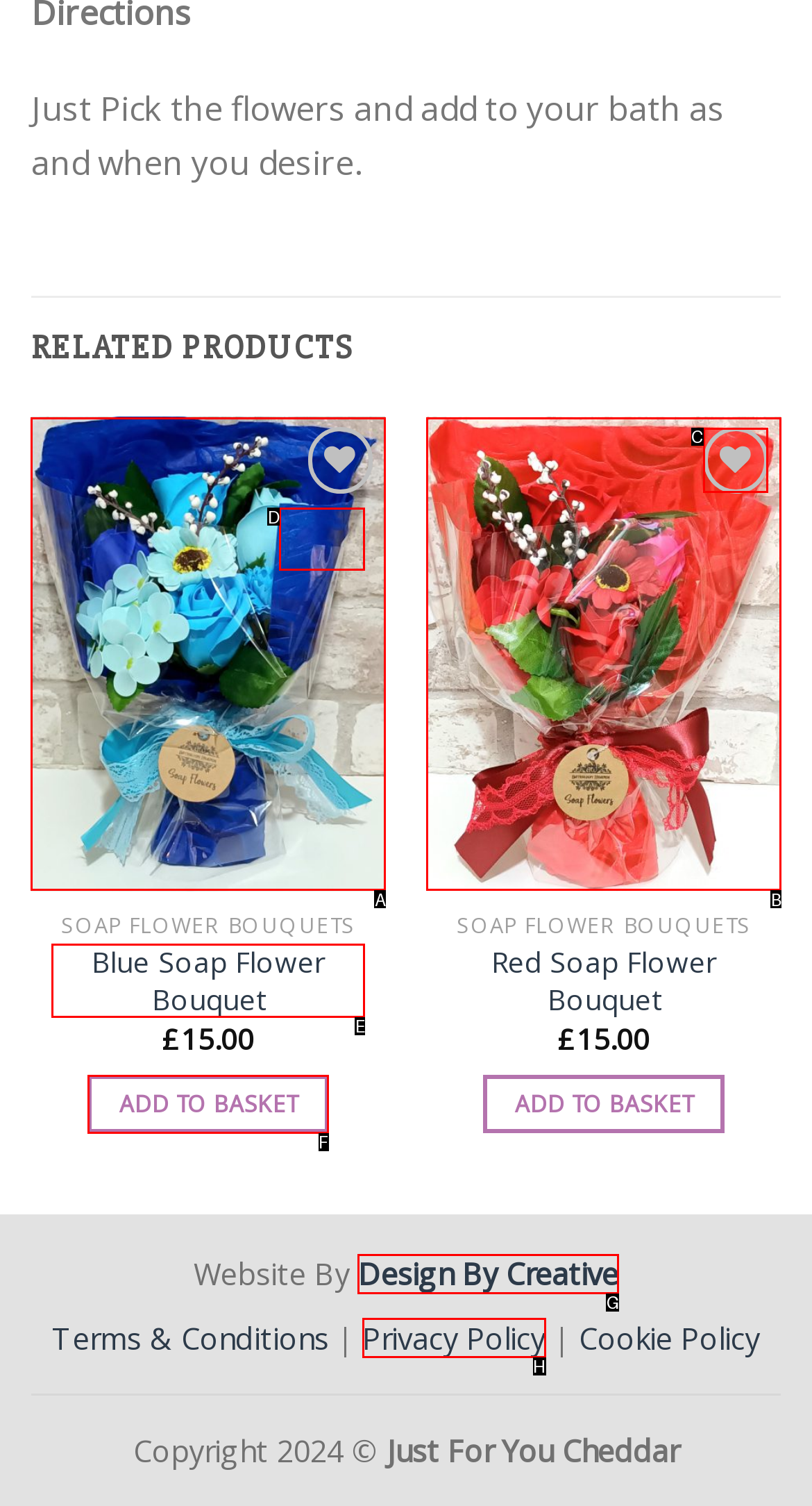Identify the letter of the option that should be selected to accomplish the following task: Visit Design By Creative website. Provide the letter directly.

G